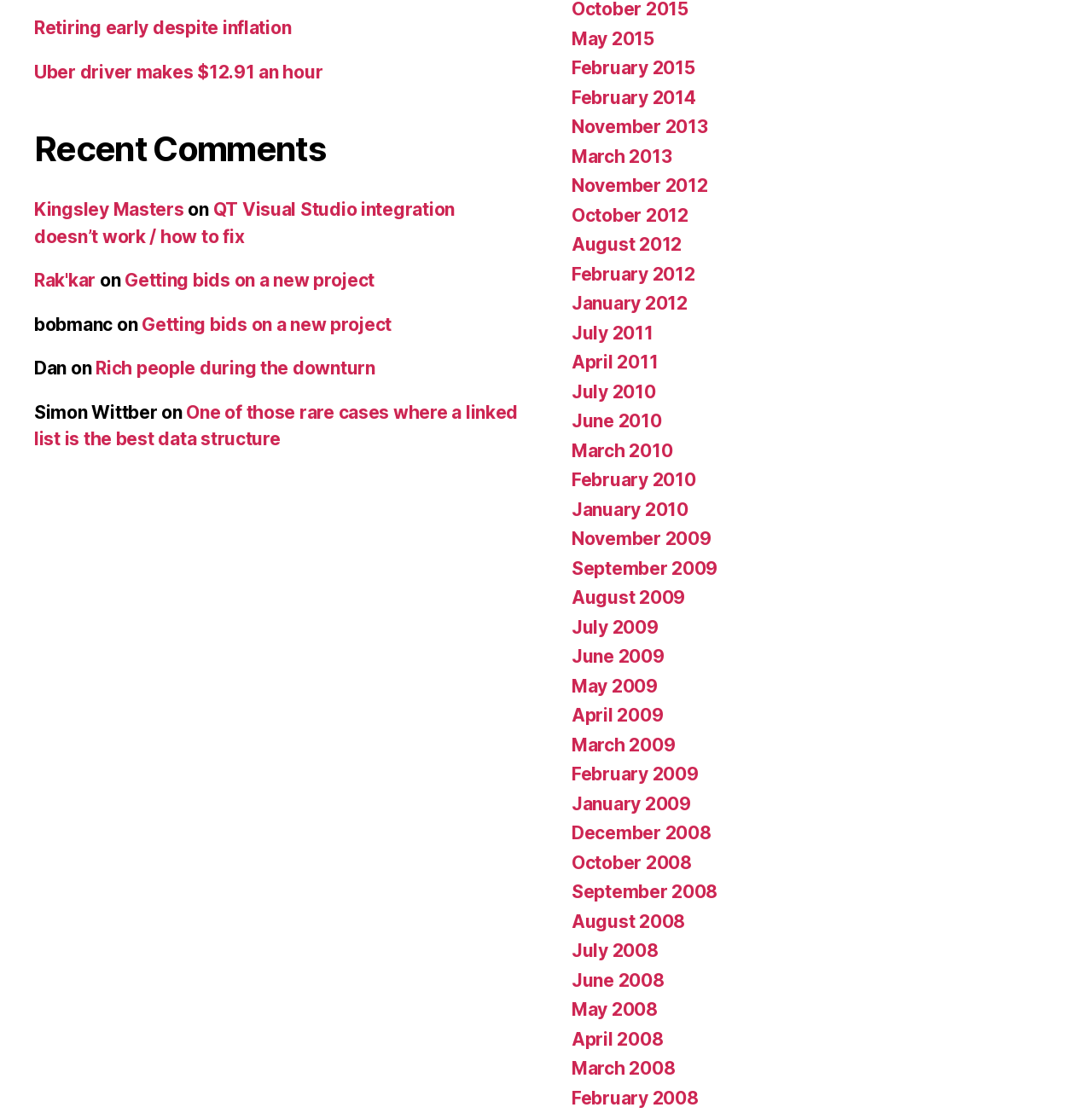Show the bounding box coordinates for the element that needs to be clicked to execute the following instruction: "Check comments from Kingsley Masters". Provide the coordinates in the form of four float numbers between 0 and 1, i.e., [left, top, right, bottom].

[0.031, 0.178, 0.169, 0.197]